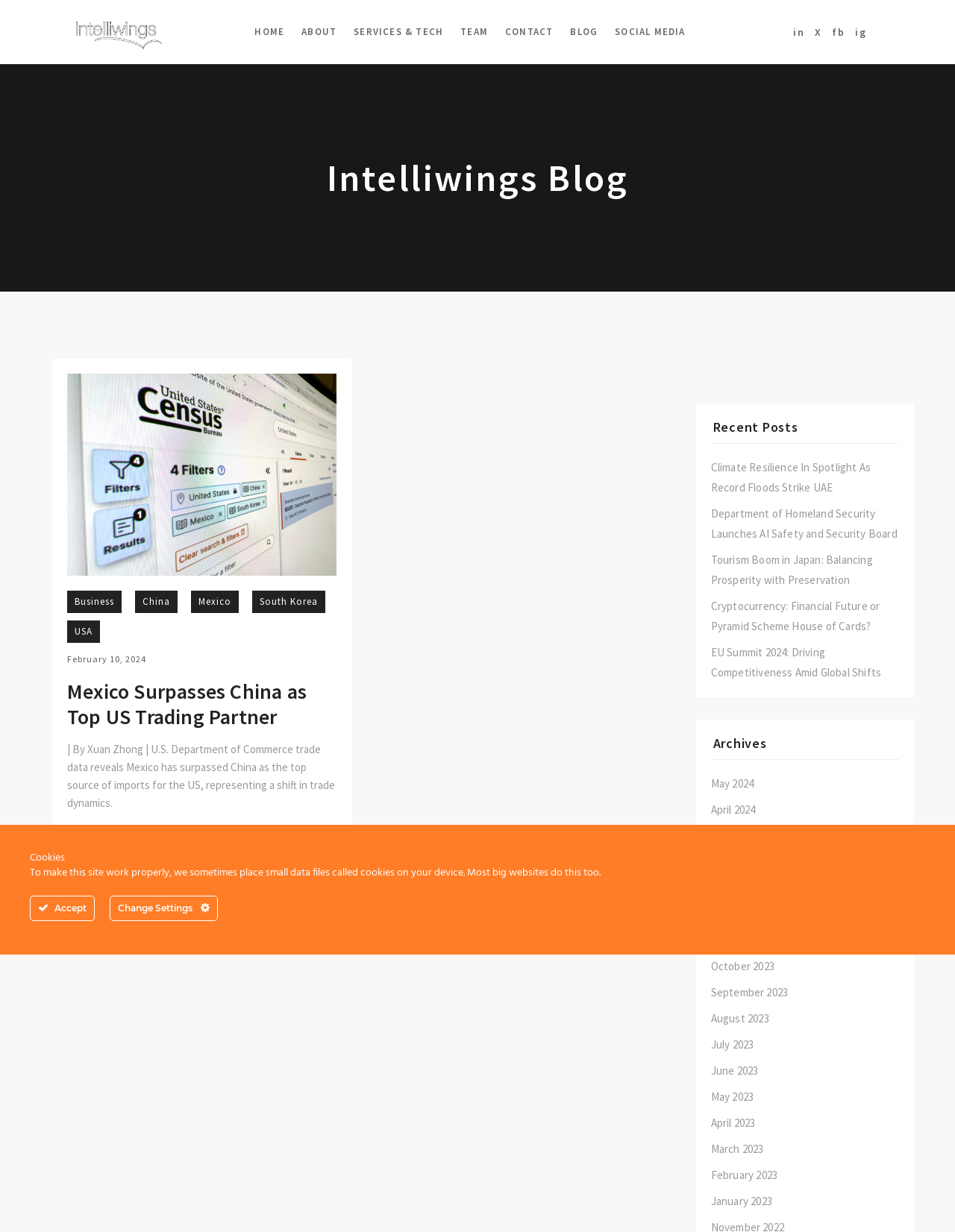Provide a short answer to the following question with just one word or phrase: What is the title of the blog post?

Mexico Surpasses China as Top US Trading Partner